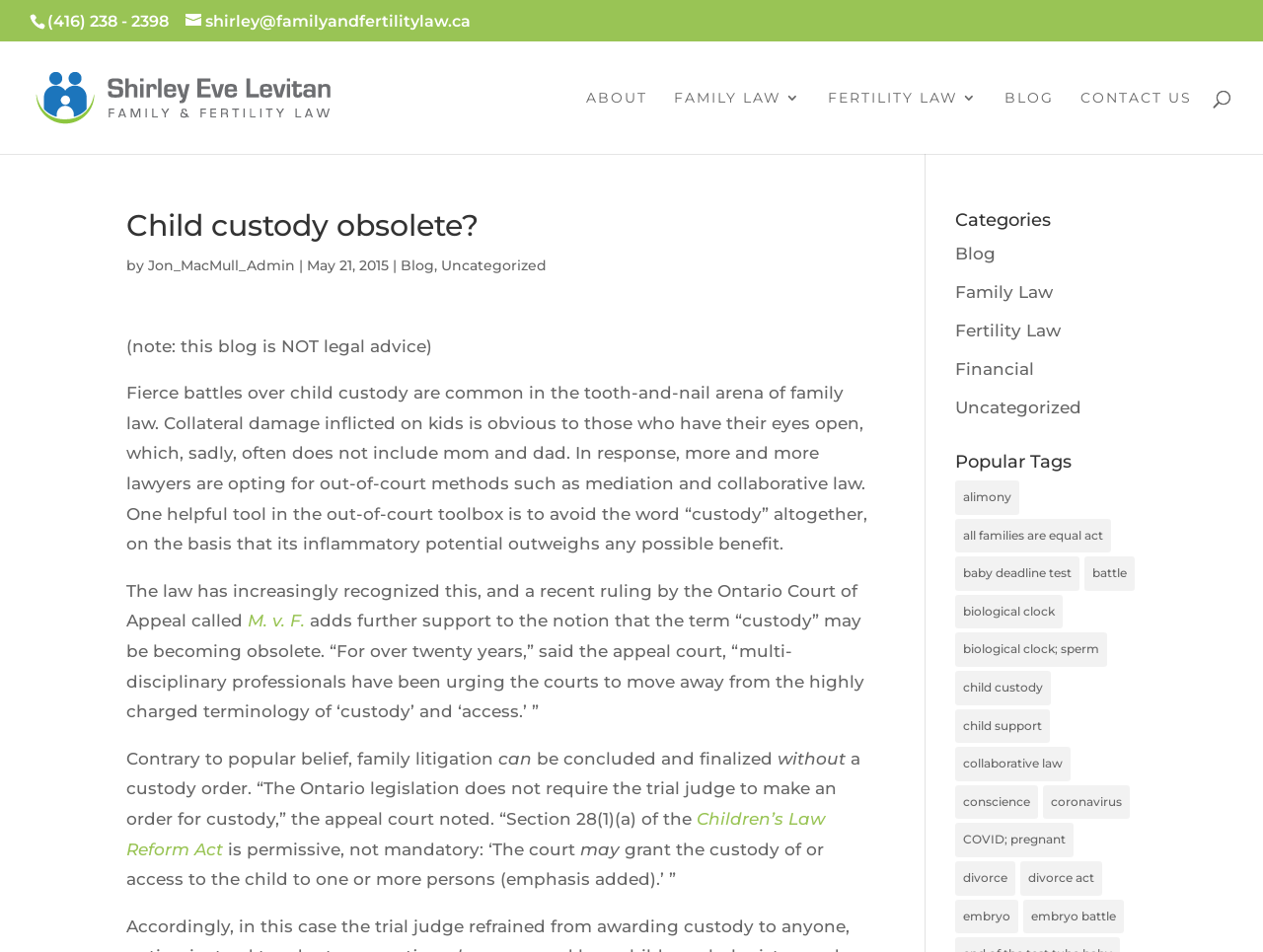Determine the bounding box coordinates of the clickable region to execute the instruction: "Explore the 'child custody' tag". The coordinates should be four float numbers between 0 and 1, denoted as [left, top, right, bottom].

[0.756, 0.705, 0.832, 0.74]